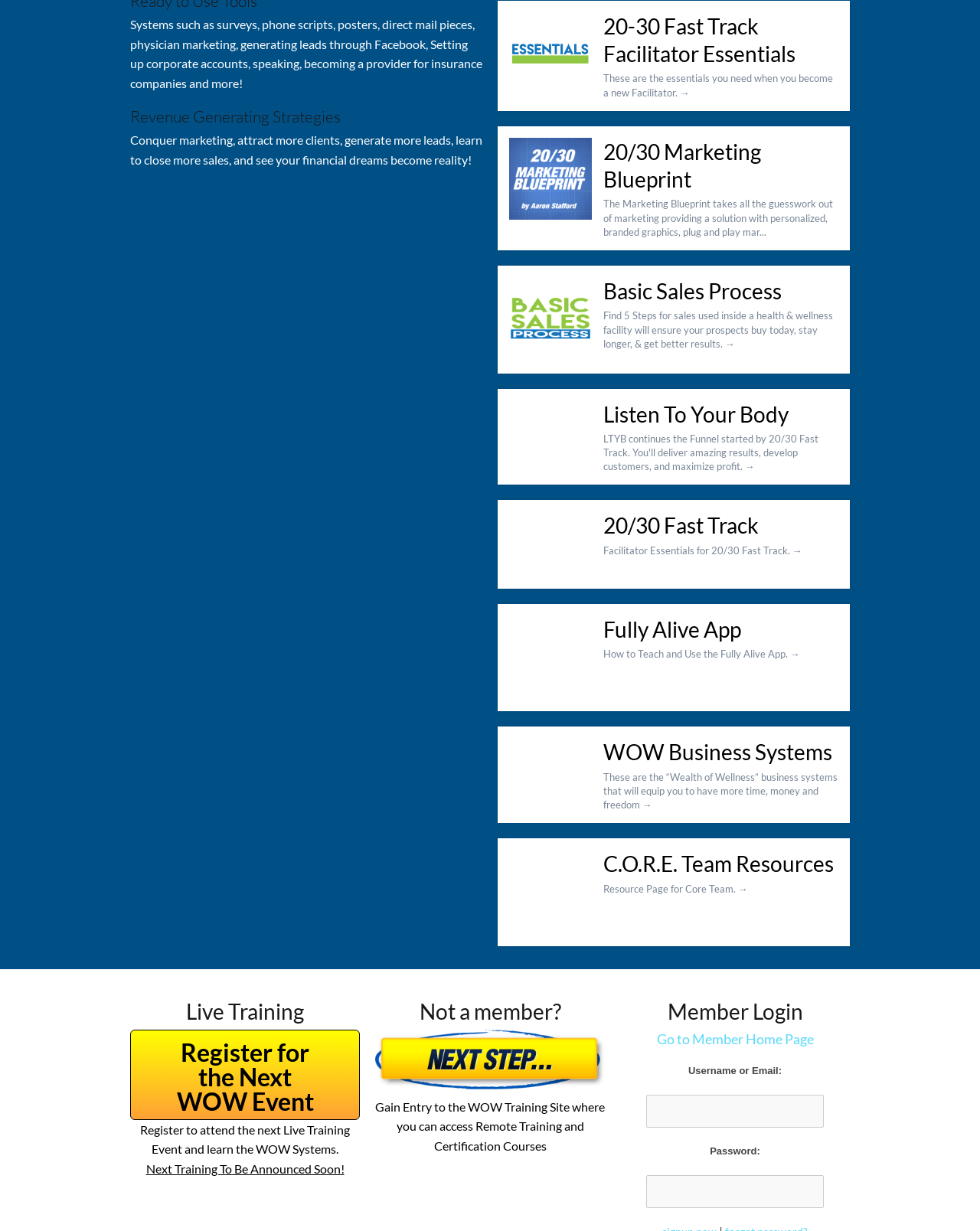What is the 'Fully Alive App' used for?
Respond with a short answer, either a single word or a phrase, based on the image.

To teach and use